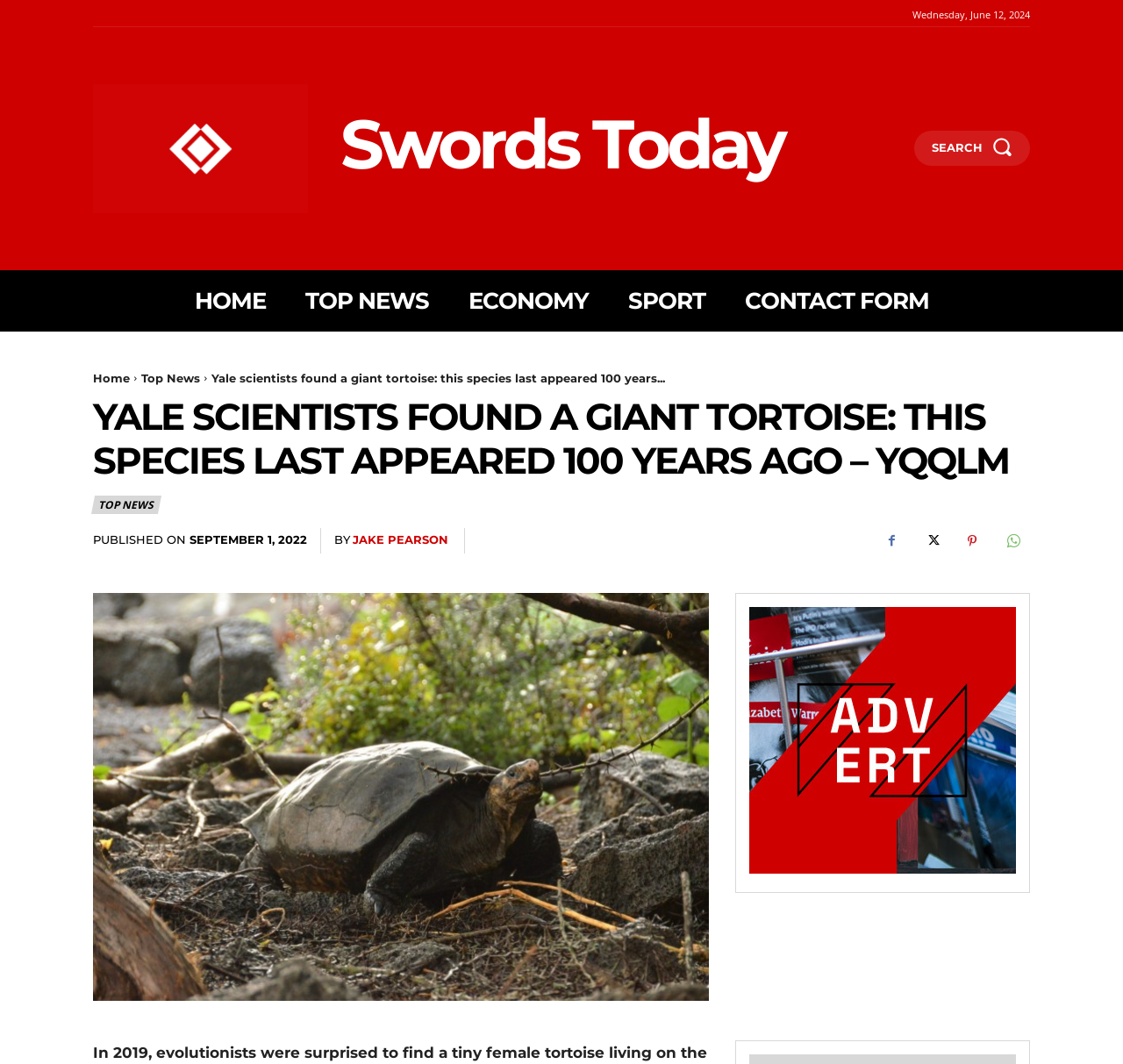Specify the bounding box coordinates of the region I need to click to perform the following instruction: "Go to the home page". The coordinates must be four float numbers in the range of 0 to 1, i.e., [left, top, right, bottom].

[0.173, 0.254, 0.236, 0.311]